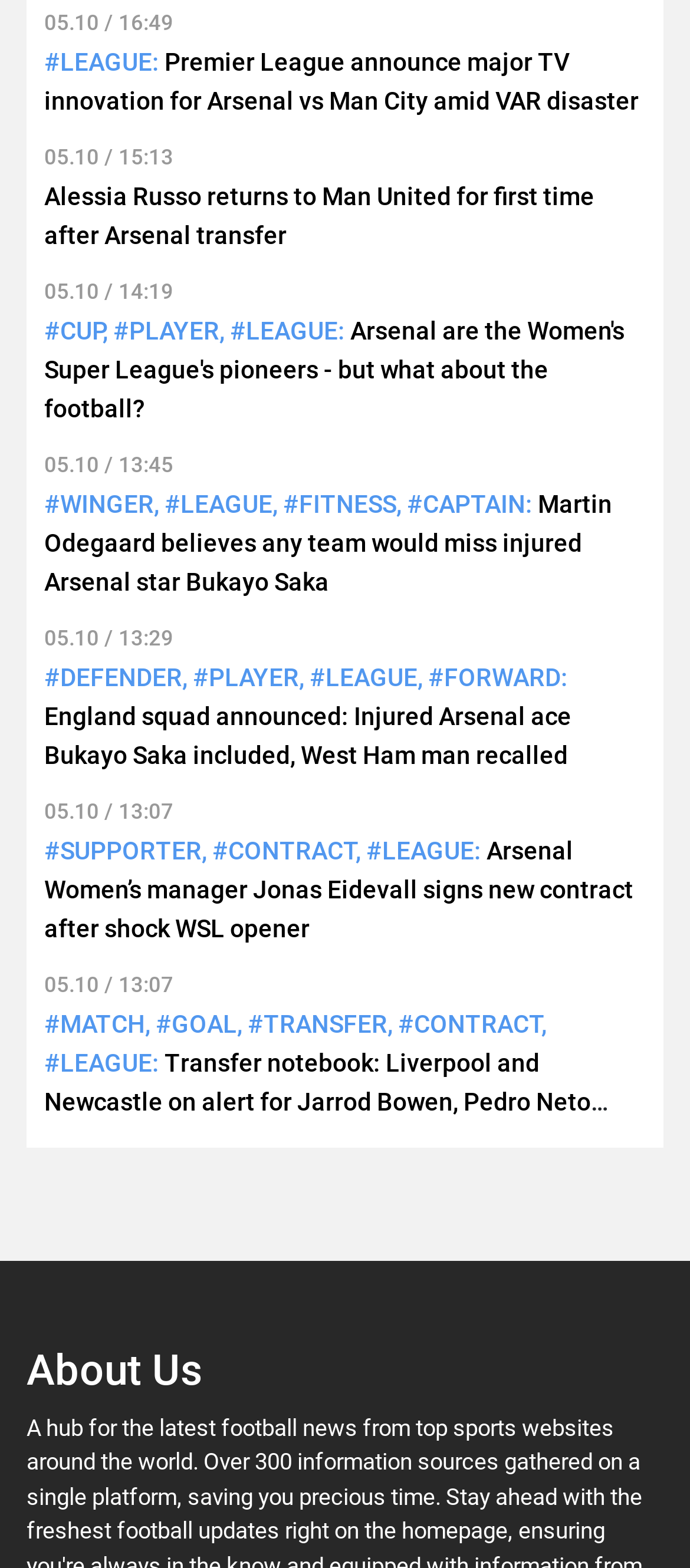What is the topic of the first article?
Can you offer a detailed and complete answer to this question?

The first article's title is 'Premier League announce major TV innovation for Arsenal vs Man City amid VAR disaster', which indicates that the topic of the article is related to the Premier League.